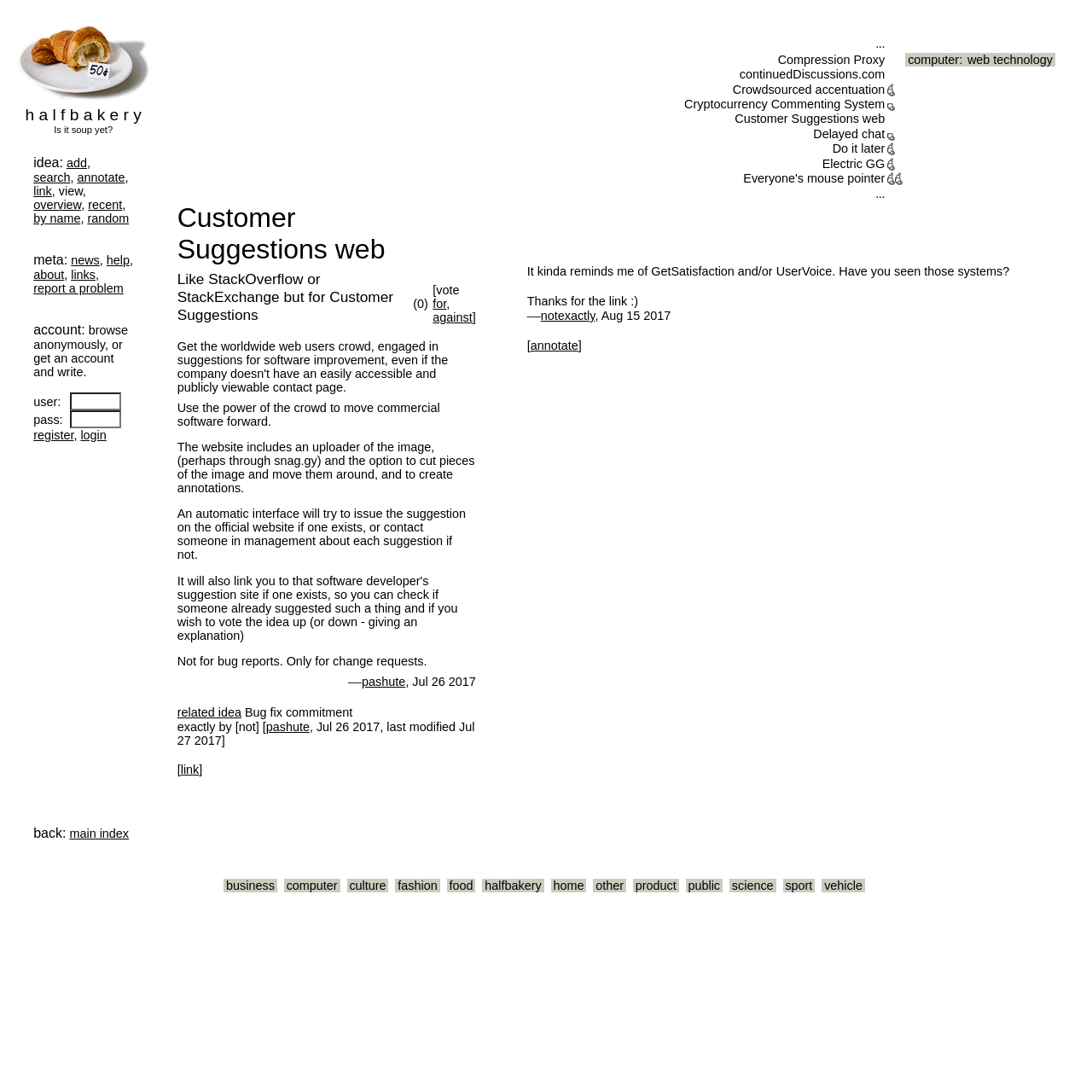Determine the main headline of the webpage and provide its text.

Customer Suggestions web